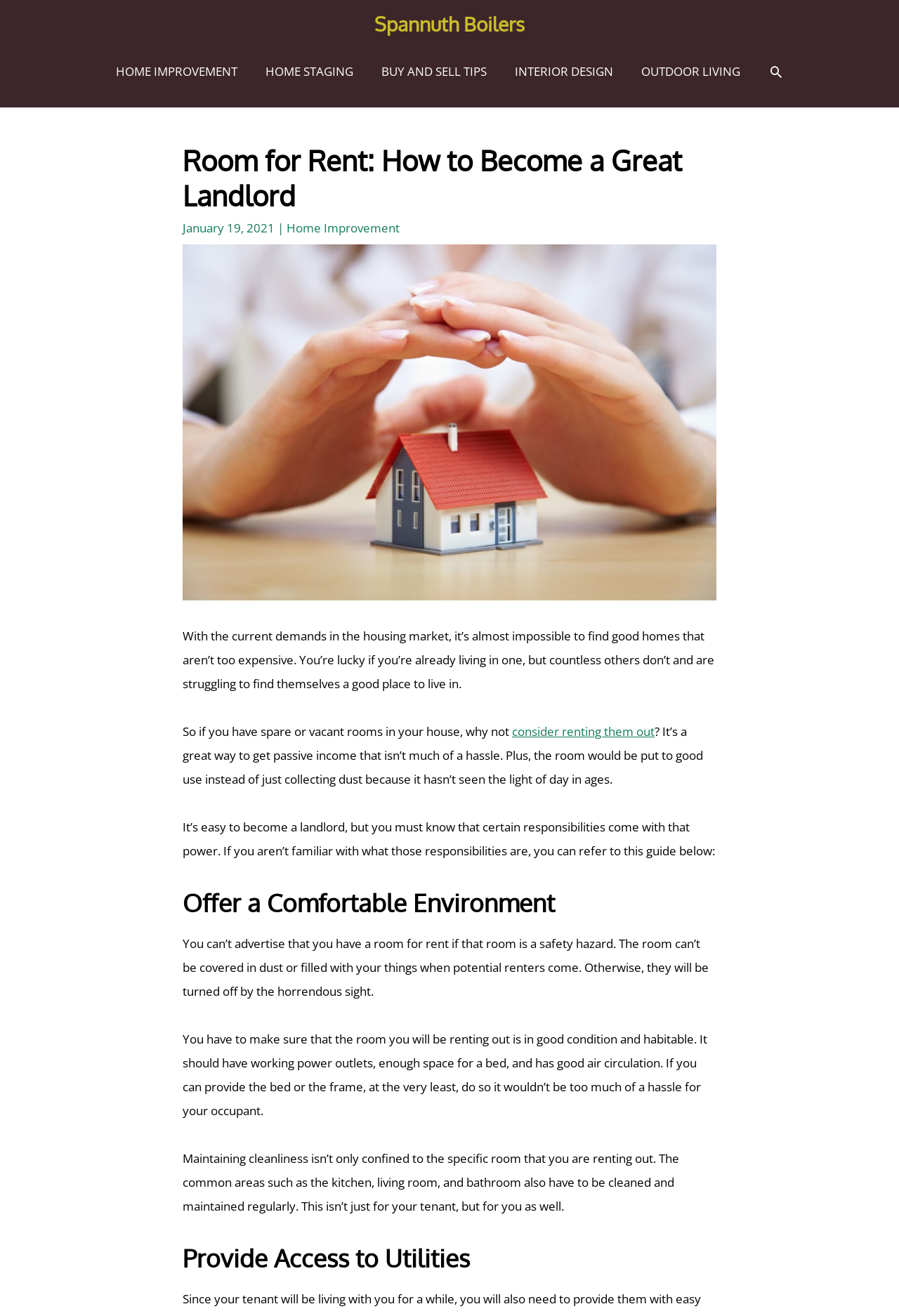Determine the bounding box of the UI element mentioned here: "Search". The coordinates must be in the format [left, top, right, bottom] with values ranging from 0 to 1.

[0.854, 0.049, 0.871, 0.061]